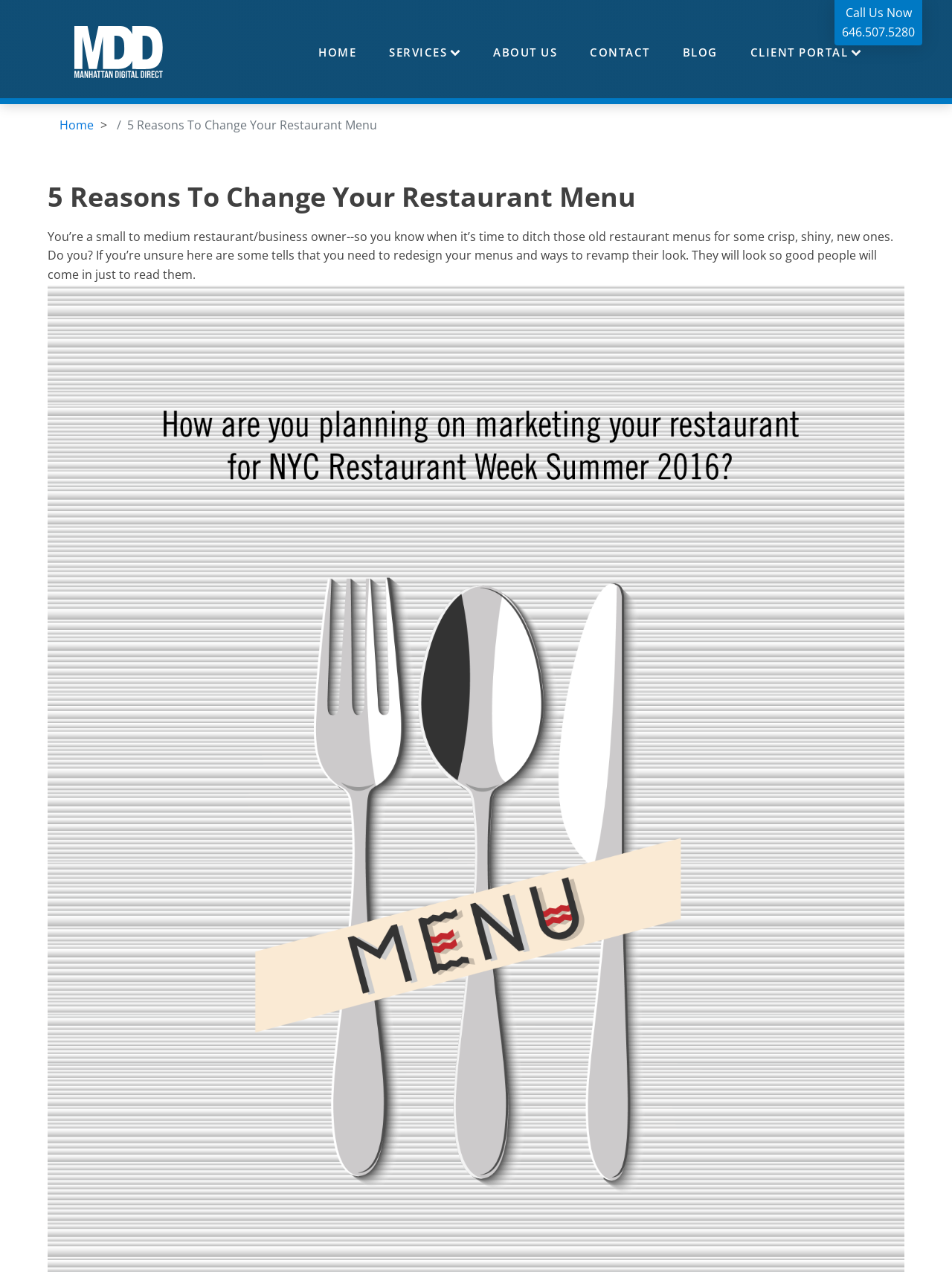Locate the bounding box coordinates of the clickable part needed for the task: "Click HOME".

[0.317, 0.028, 0.391, 0.054]